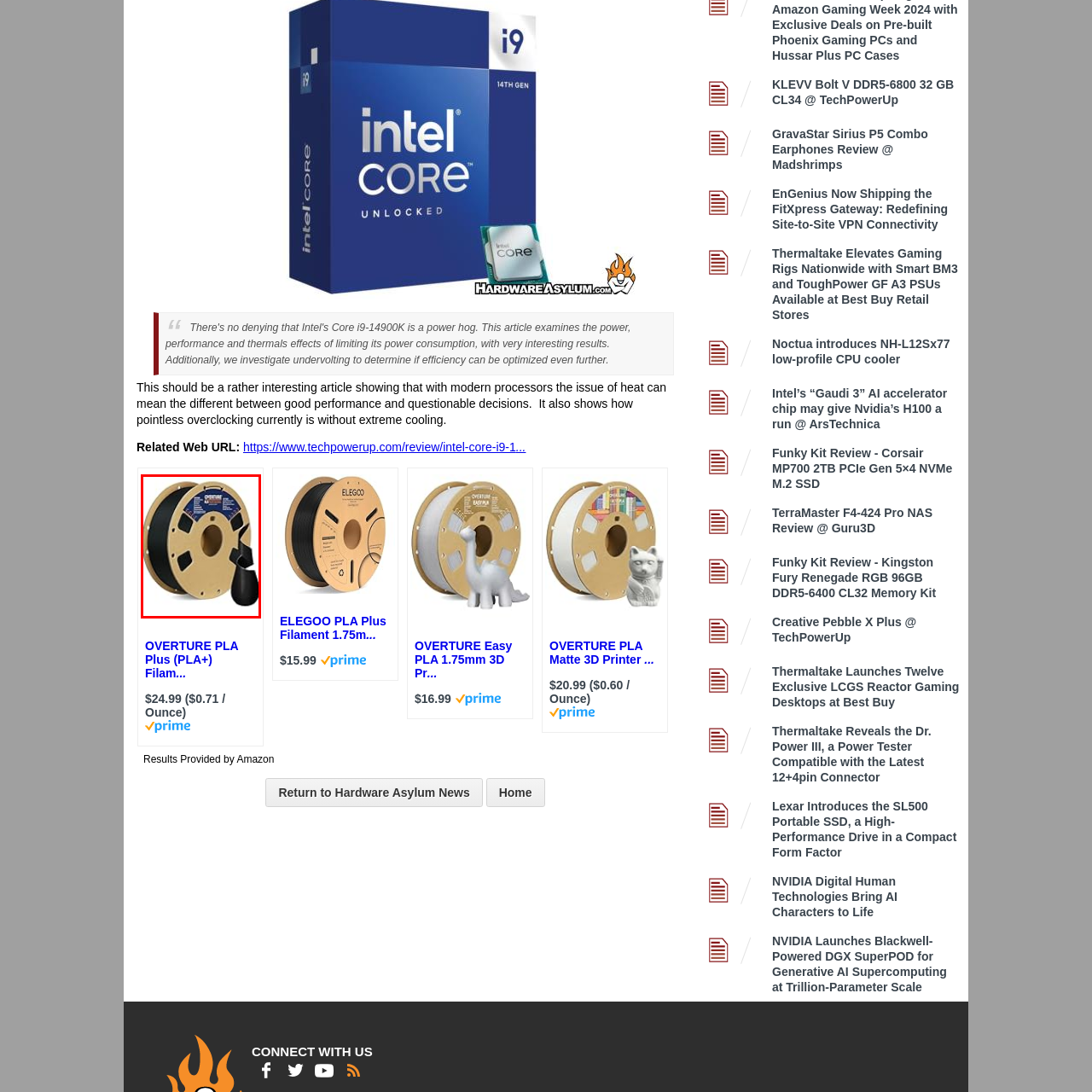Generate a detailed description of the content found inside the red-outlined section of the image.

This image features a spool of OVERTURE PLA Plus (PLA+) filament, which is a popular choice among 3D printing enthusiasts for its versatility and ease of use. The filament, showcased in a standard circular spool design, is primarily black in color and is noted for its compatibility with a variety of 3D printers. The packaging indicates key specifications and features, highlighting its value in producing high-quality prints. Perfect for both beginners and experienced users, this filament aims to provide reliable performance, enabling creators to achieve vibrant, detailed results in their 3D printing projects.